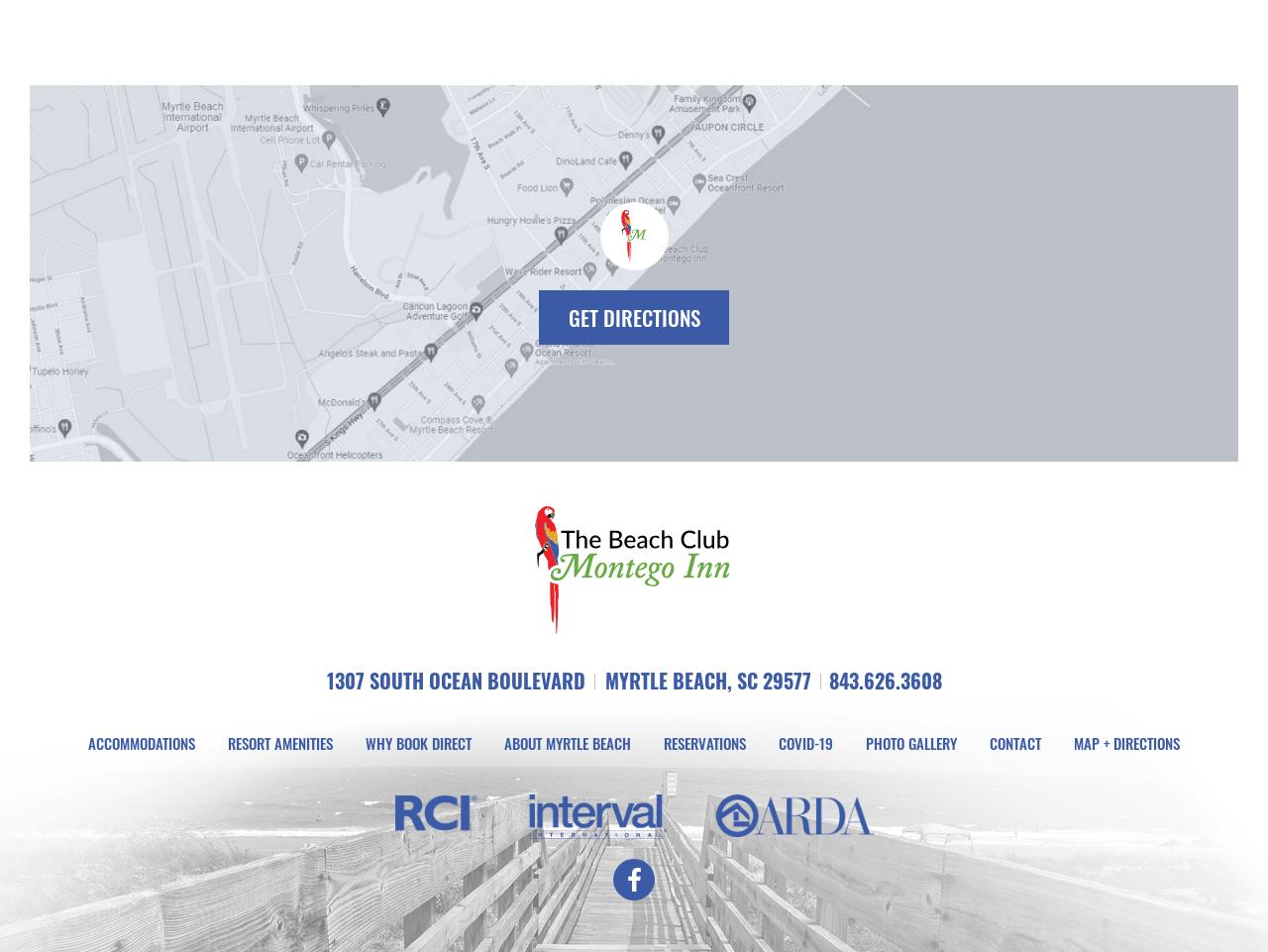Pinpoint the bounding box coordinates of the element to be clicked to execute the instruction: "View Beach Club at Montego Inn".

[0.422, 0.532, 0.578, 0.666]